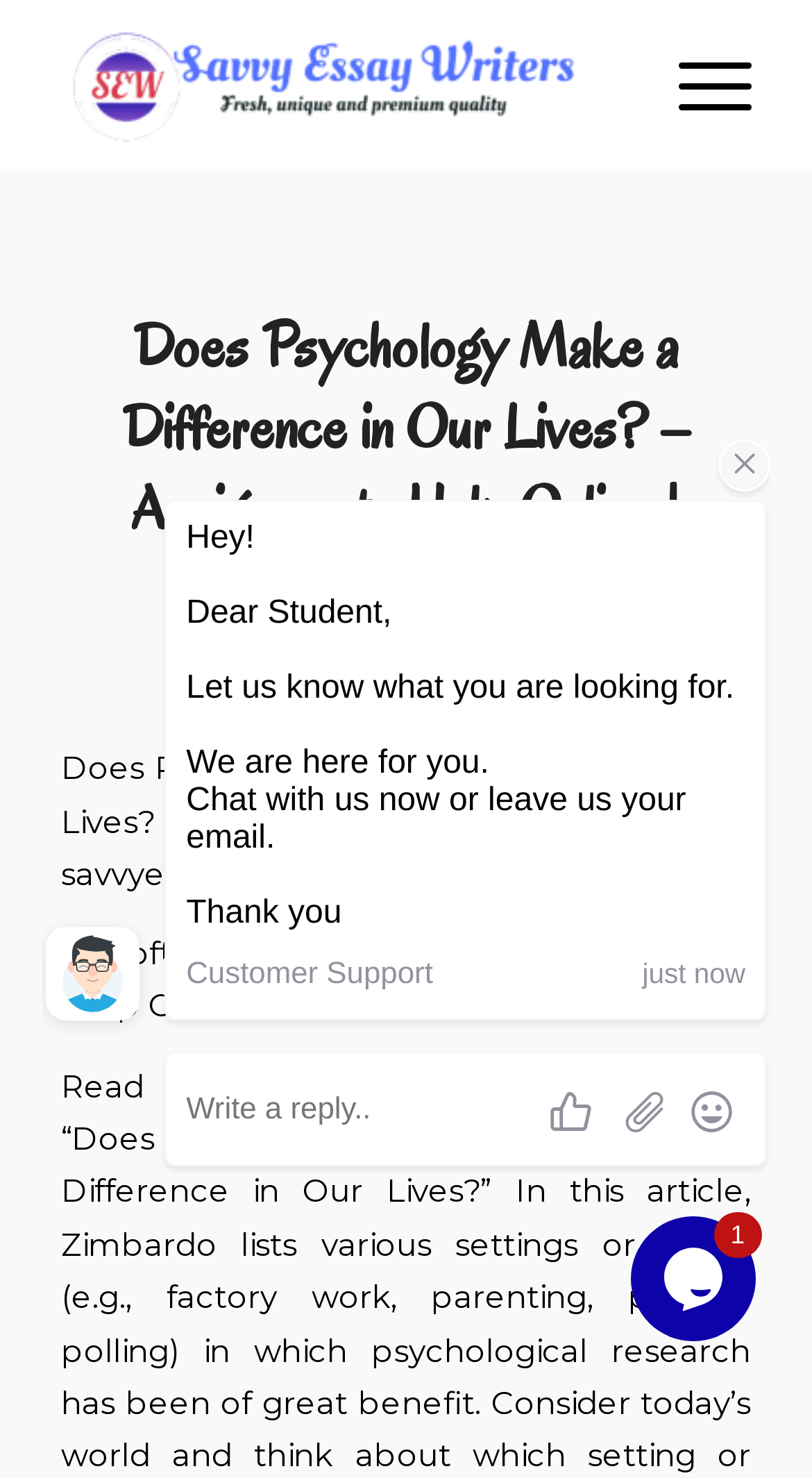What type of assignments does the website offer help with?
Please give a detailed and elaborate answer to the question based on the image.

The website offers custom psychology assignments help online, as stated in the static text 'We offer Custom Psychology Assignments Help Online'.